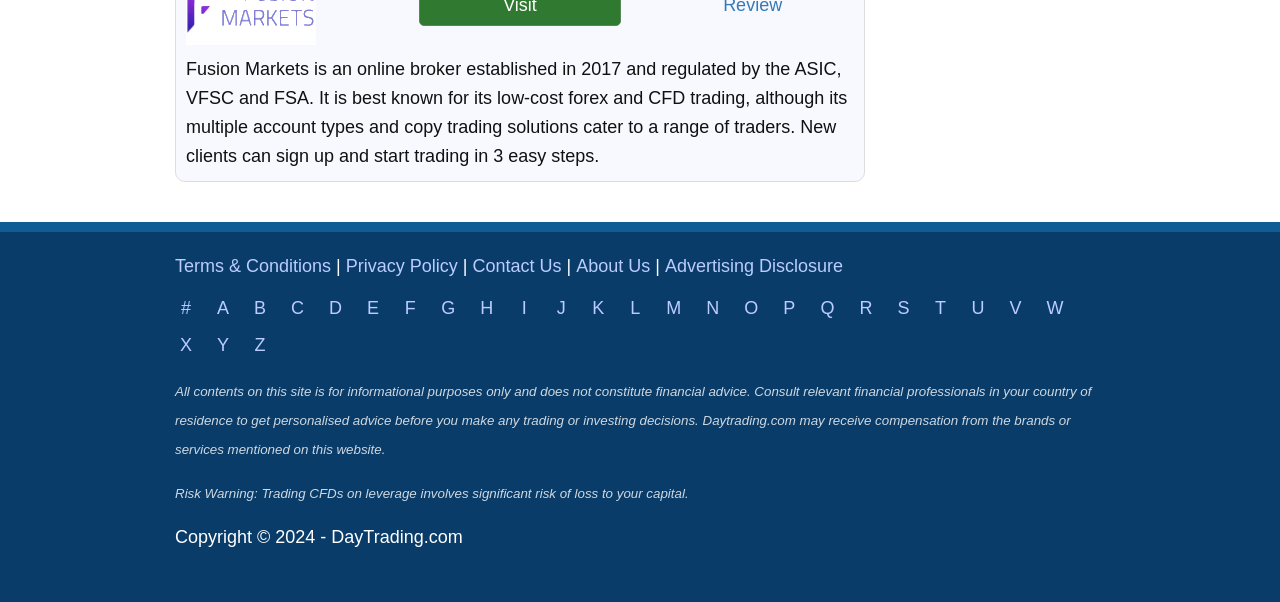Locate the bounding box coordinates of the area that needs to be clicked to fulfill the following instruction: "Go to privacy policy". The coordinates should be in the format of four float numbers between 0 and 1, namely [left, top, right, bottom].

[0.27, 0.425, 0.358, 0.458]